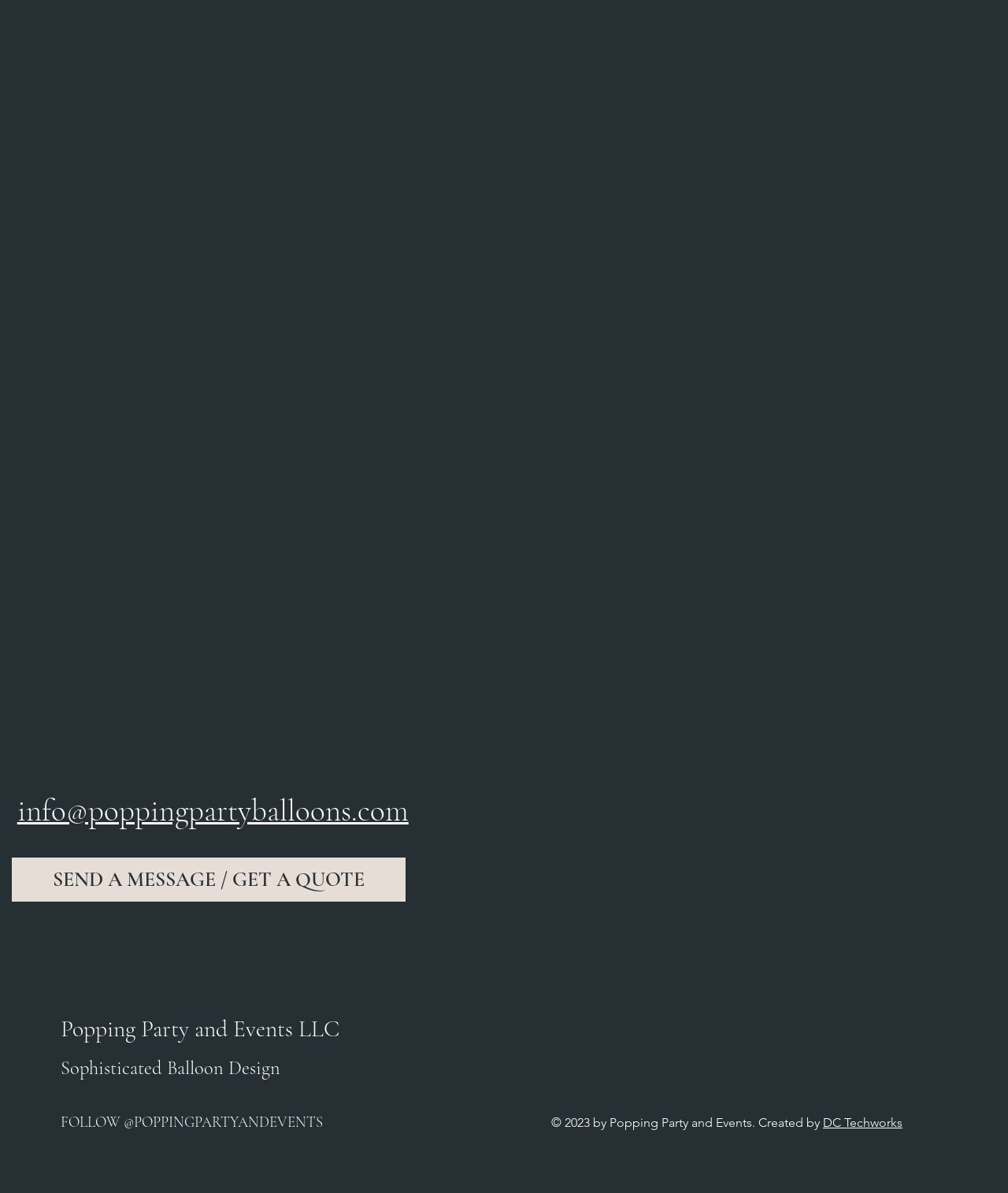Provide a short answer using a single word or phrase for the following question: 
What type of events does the company specialize in?

Corporate and special events